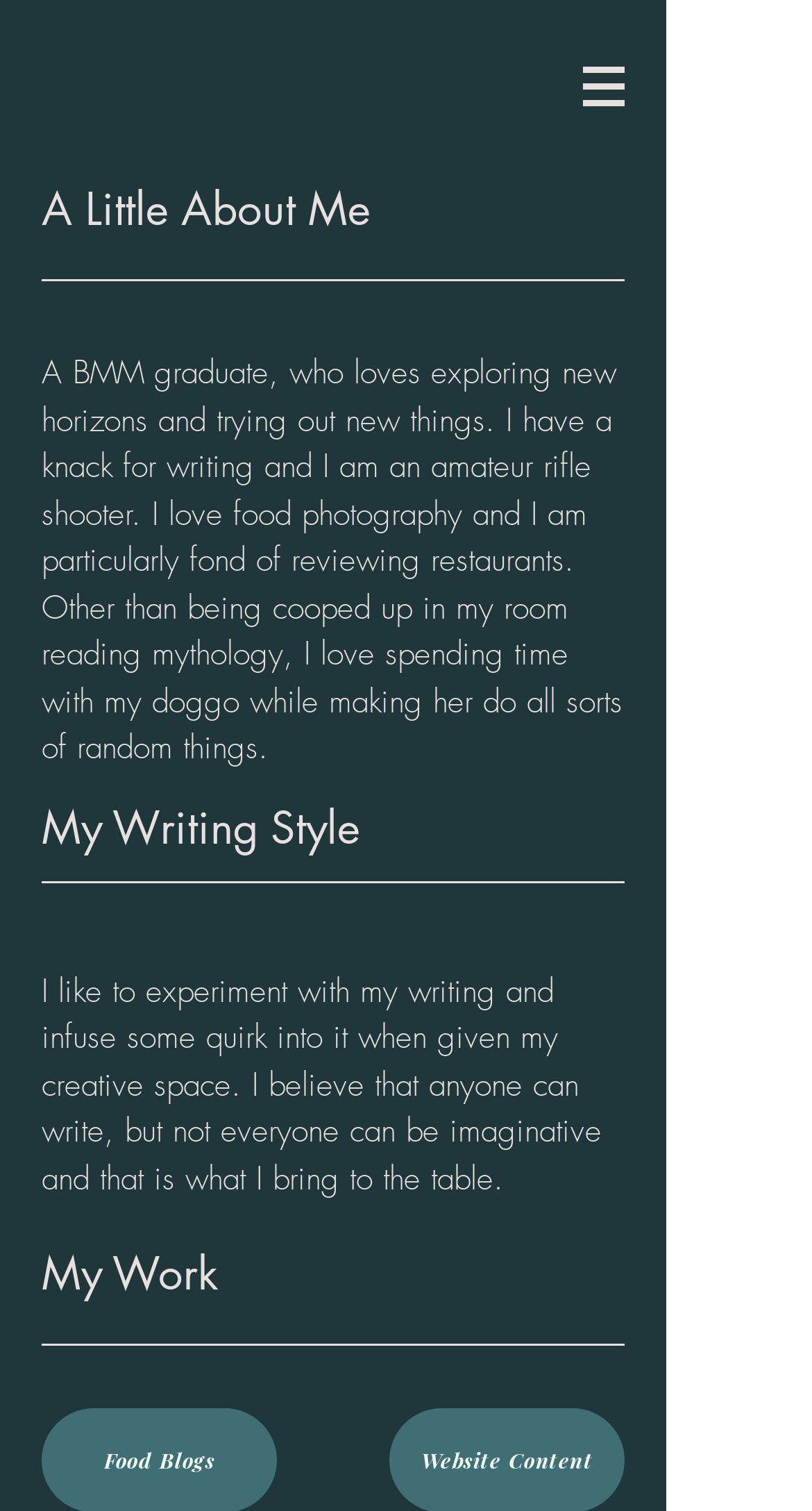What is Anushka's other hobby besides writing?
Look at the screenshot and give a one-word or phrase answer.

Rifle shooting